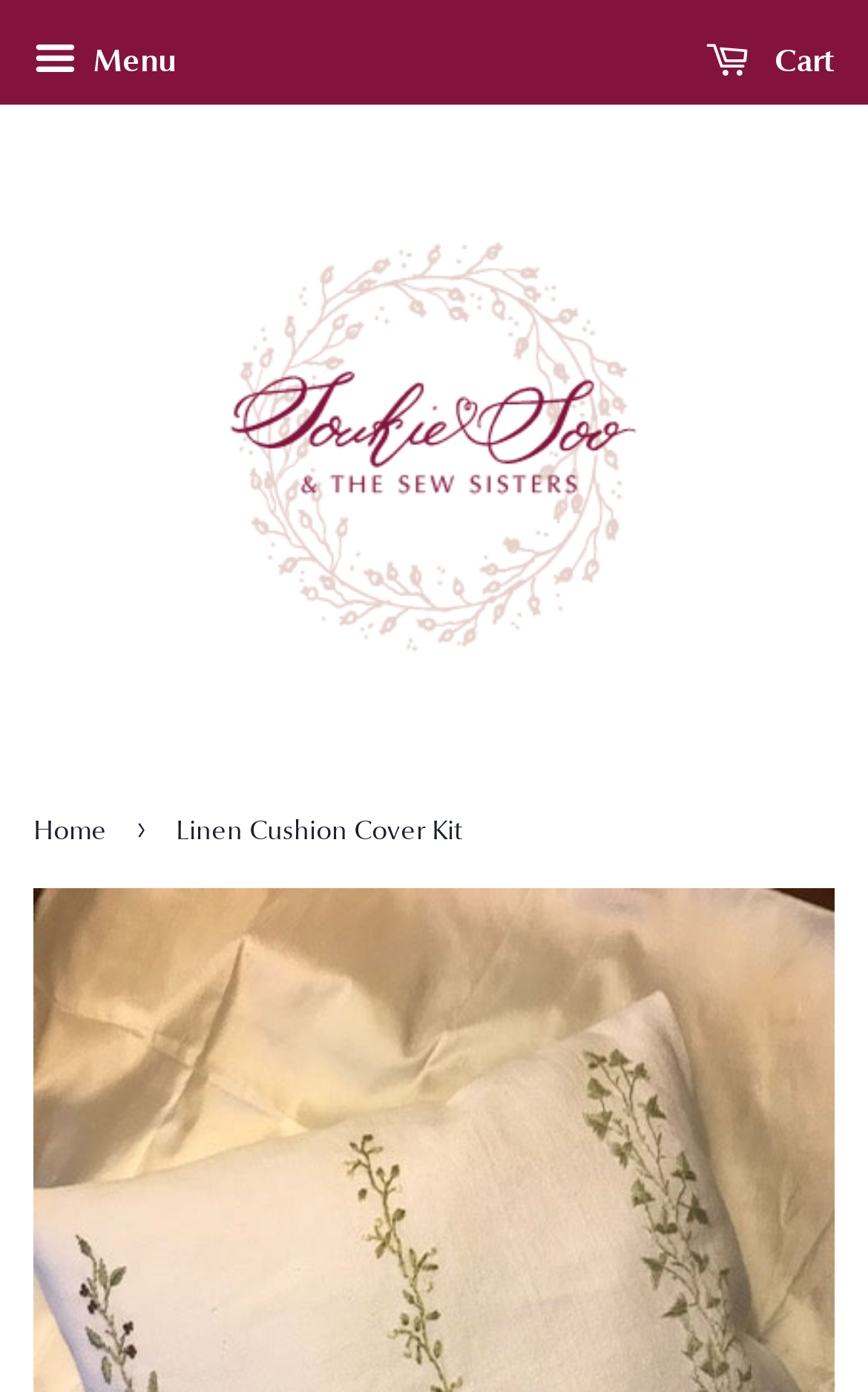Summarize the webpage with a detailed and informative caption.

The webpage is about a linen cushion cover kit, specifically designed to fit a 12-inch square cushion pad. At the top left corner, there is a button labeled "Menu" that controls the mobile navigation. To the right of the "Menu" button, there is a link to the "Cart". 

Below the top navigation bar, there is a prominent link to the website's homepage, "Soukiesoo & the Sew Sisters", accompanied by an image with the same name. This link takes up a significant portion of the top section of the webpage.

Further down, there is a navigation section labeled "breadcrumbs" that provides links to navigate through the website. Within this section, there is a link to the "Home" page, followed by a static text "Linen Cushion Cover Kit", which is likely the title of the product being showcased.